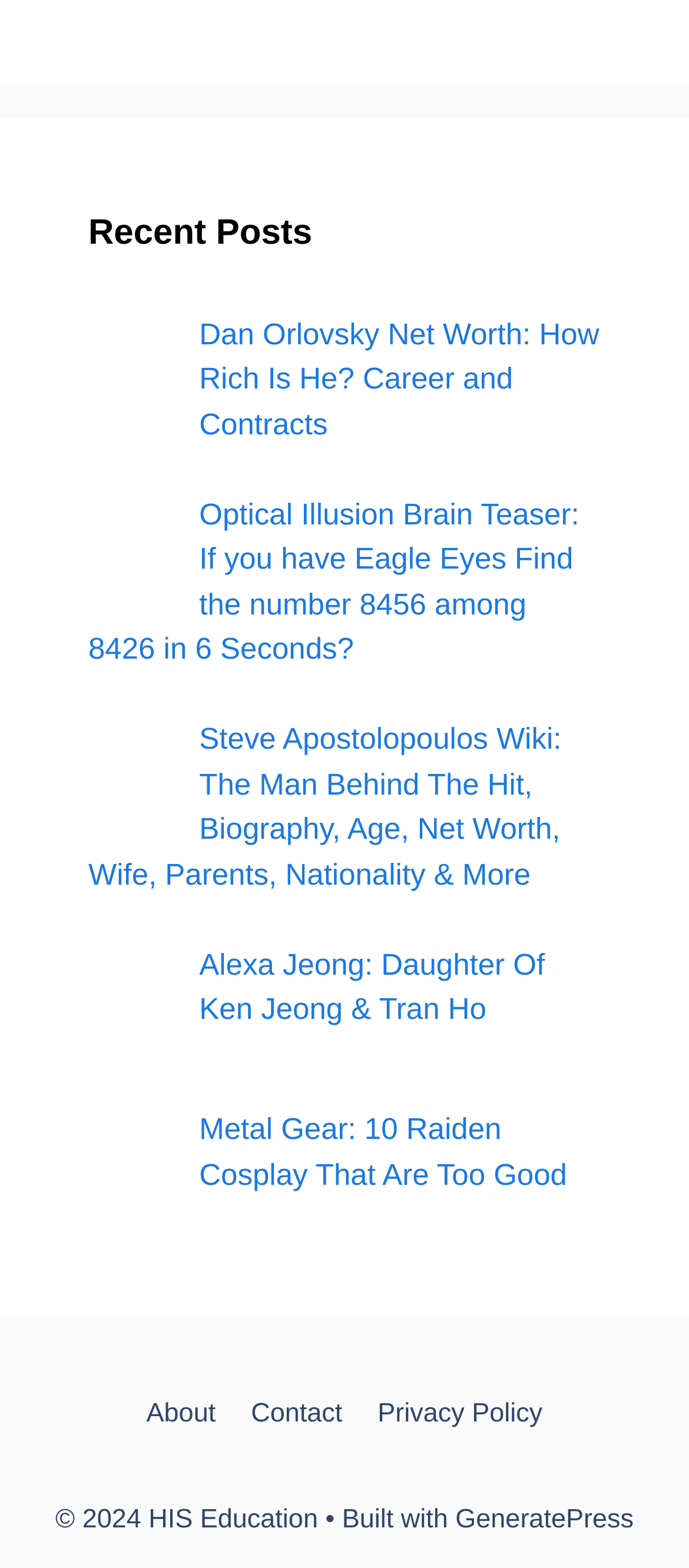Provide the bounding box coordinates for the specified HTML element described in this description: "Privacy Policy". The coordinates should be four float numbers ranging from 0 to 1, in the format [left, top, right, bottom].

[0.548, 0.892, 0.788, 0.911]